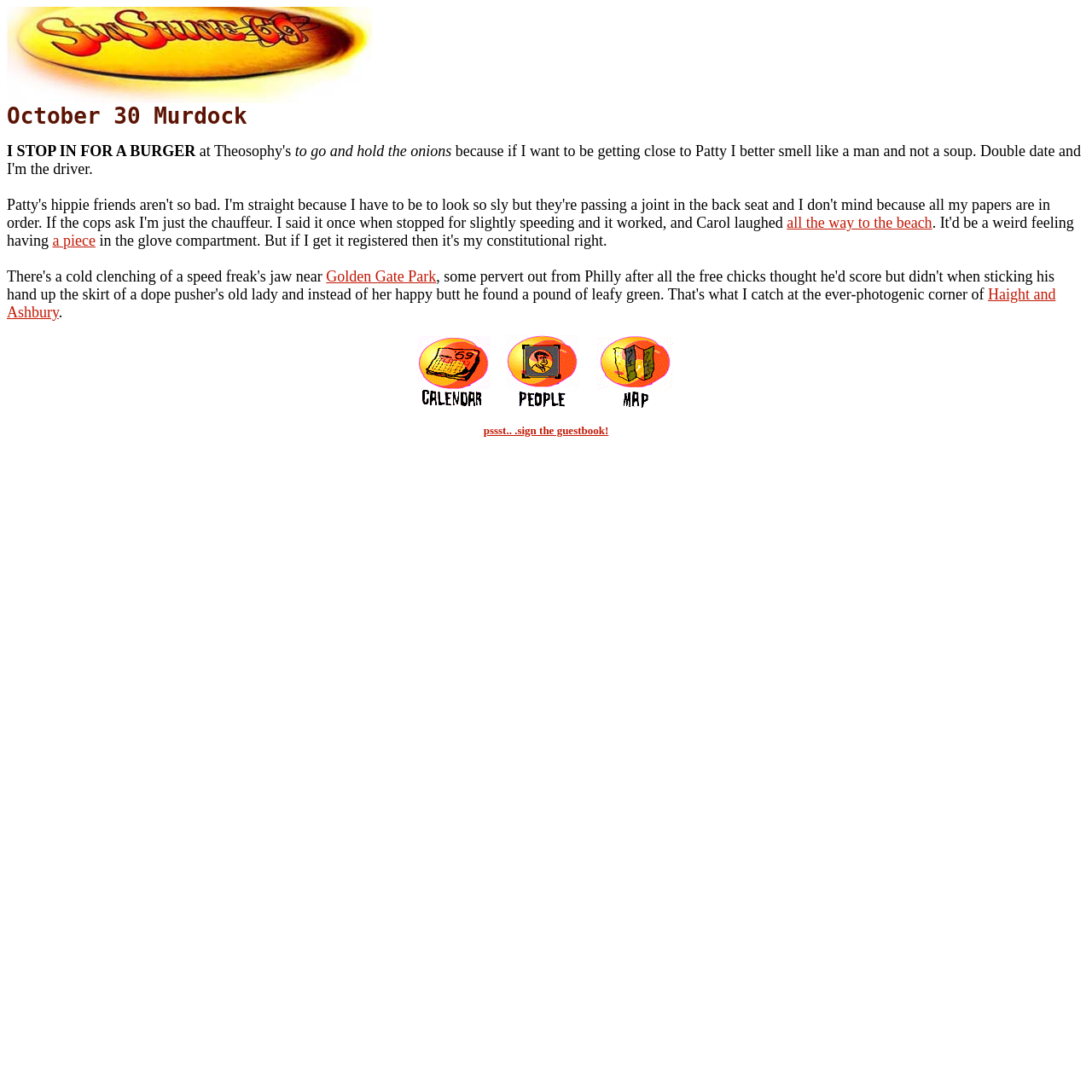Use a single word or phrase to answer the question:
What is the person doing in the text?

Stopping for a burger